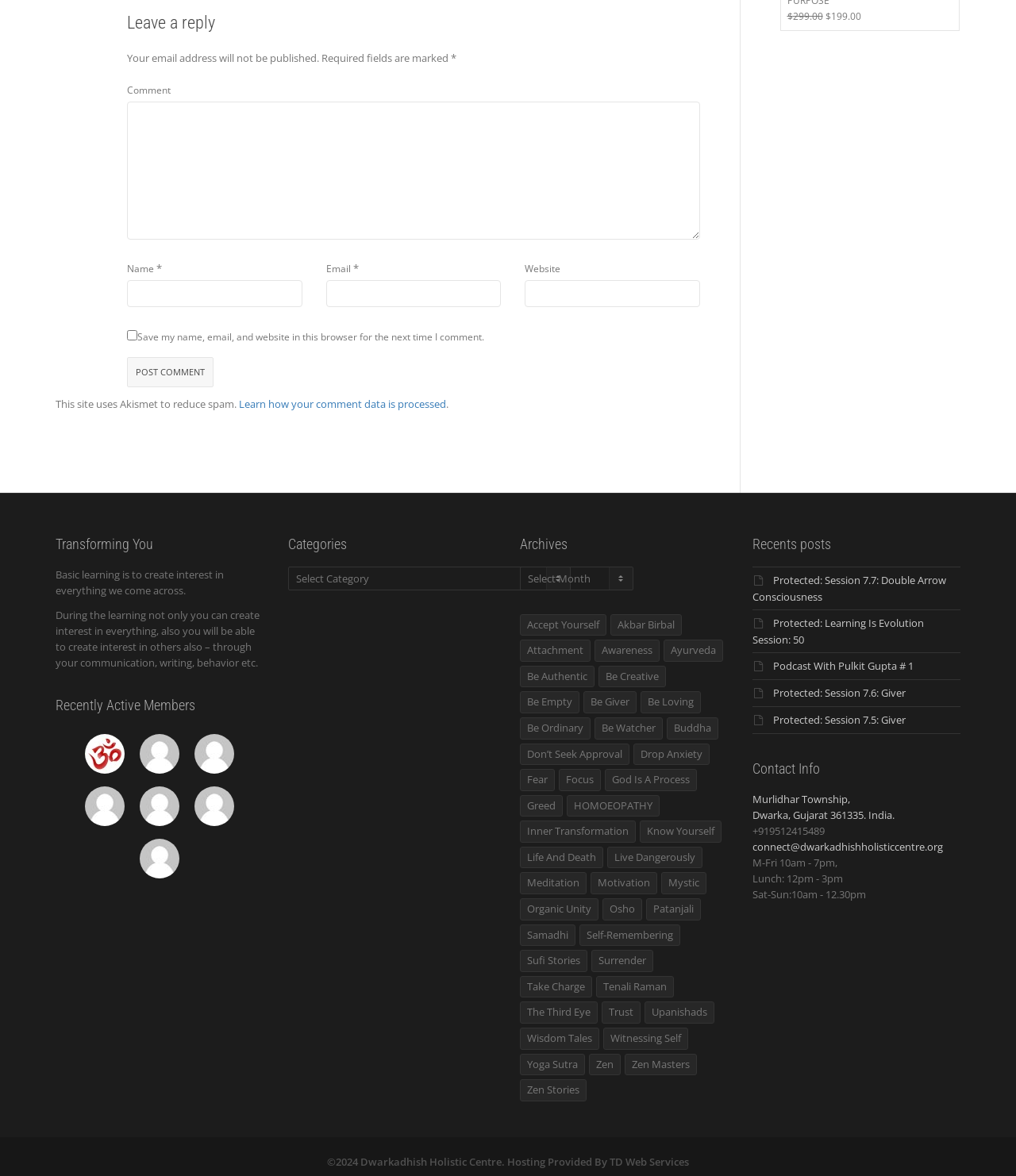Find the bounding box coordinates for the HTML element specified by: "Osho".

[0.593, 0.764, 0.632, 0.782]